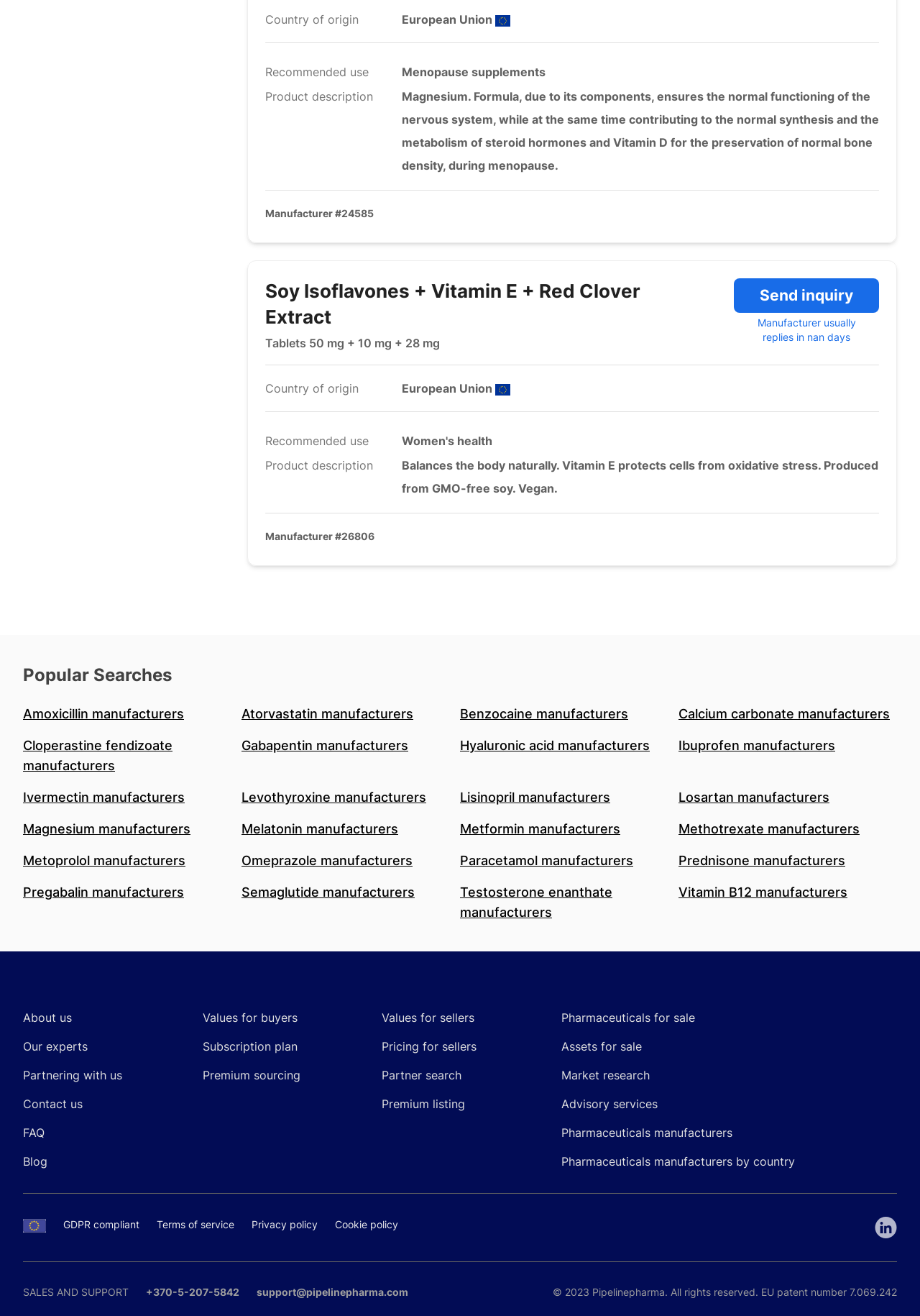Determine the bounding box coordinates of the clickable element to complete this instruction: "Click 'About us'". Provide the coordinates in the format of four float numbers between 0 and 1, [left, top, right, bottom].

[0.025, 0.768, 0.078, 0.779]